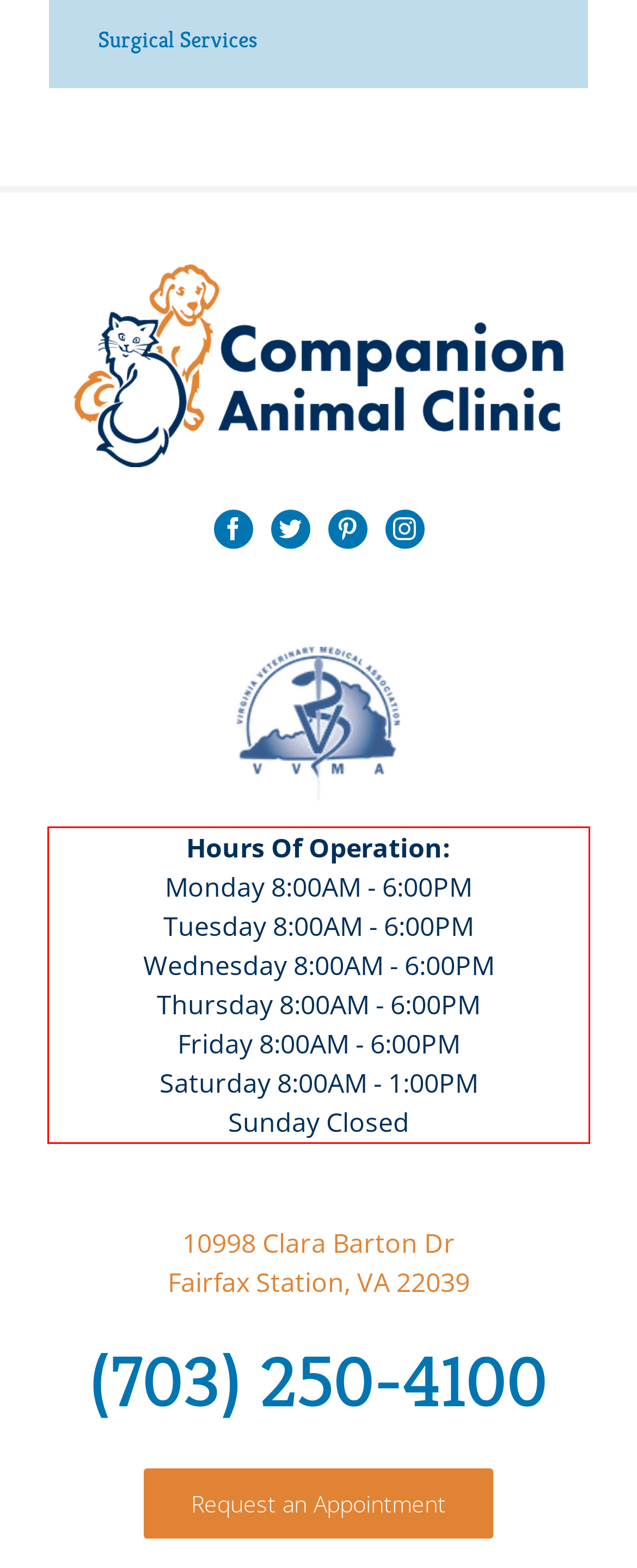You are given a screenshot showing a webpage with a red bounding box. Perform OCR to capture the text within the red bounding box.

Hours Of Operation: Monday 8:00AM - 6:00PM Tuesday 8:00AM - 6:00PM Wednesday 8:00AM - 6:00PM Thursday 8:00AM - 6:00PM Friday 8:00AM - 6:00PM Saturday 8:00AM - 1:00PM Sunday Closed